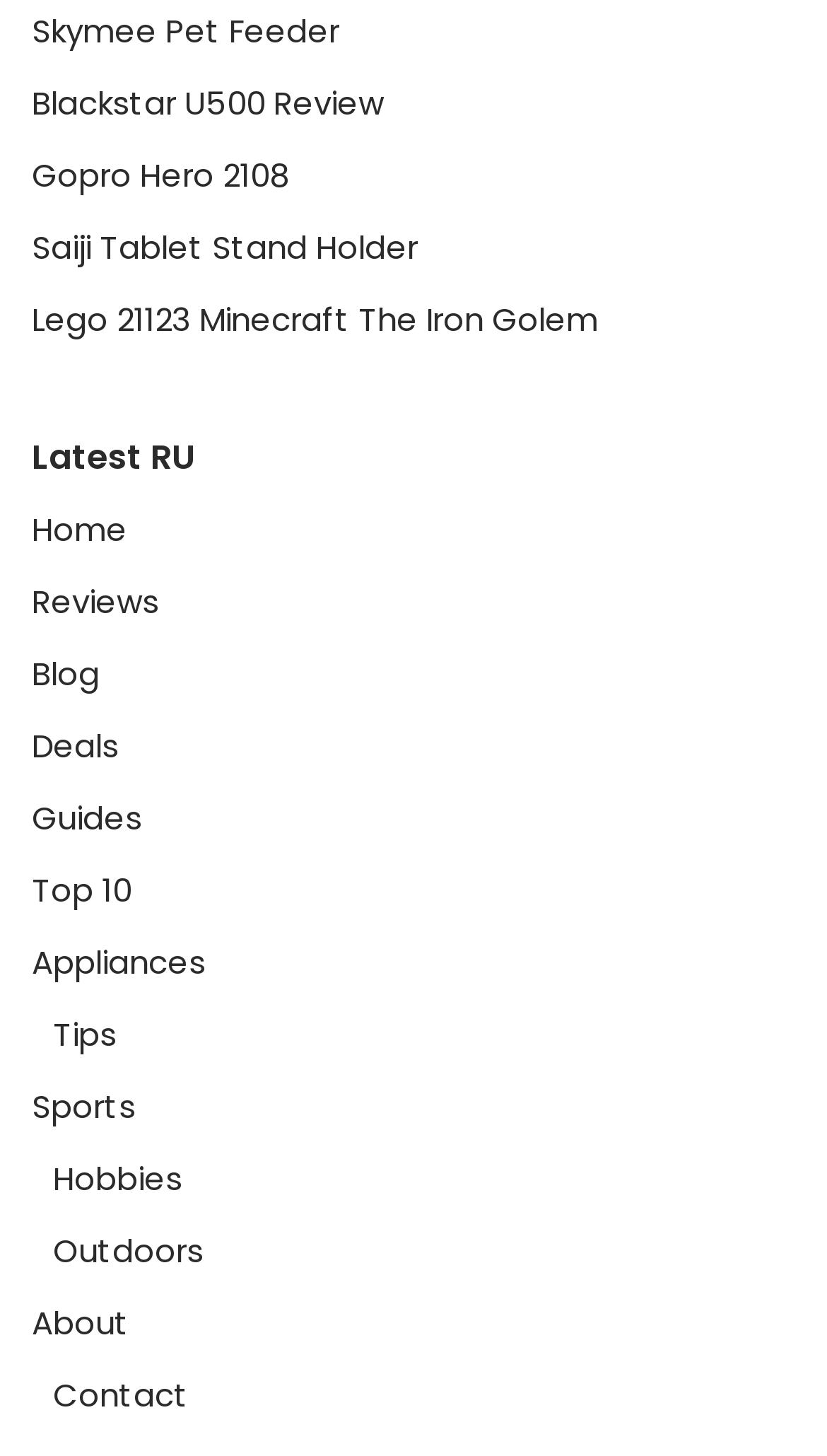Answer the following in one word or a short phrase: 
What is the first product mentioned on the webpage?

Skymee Pet Feeder